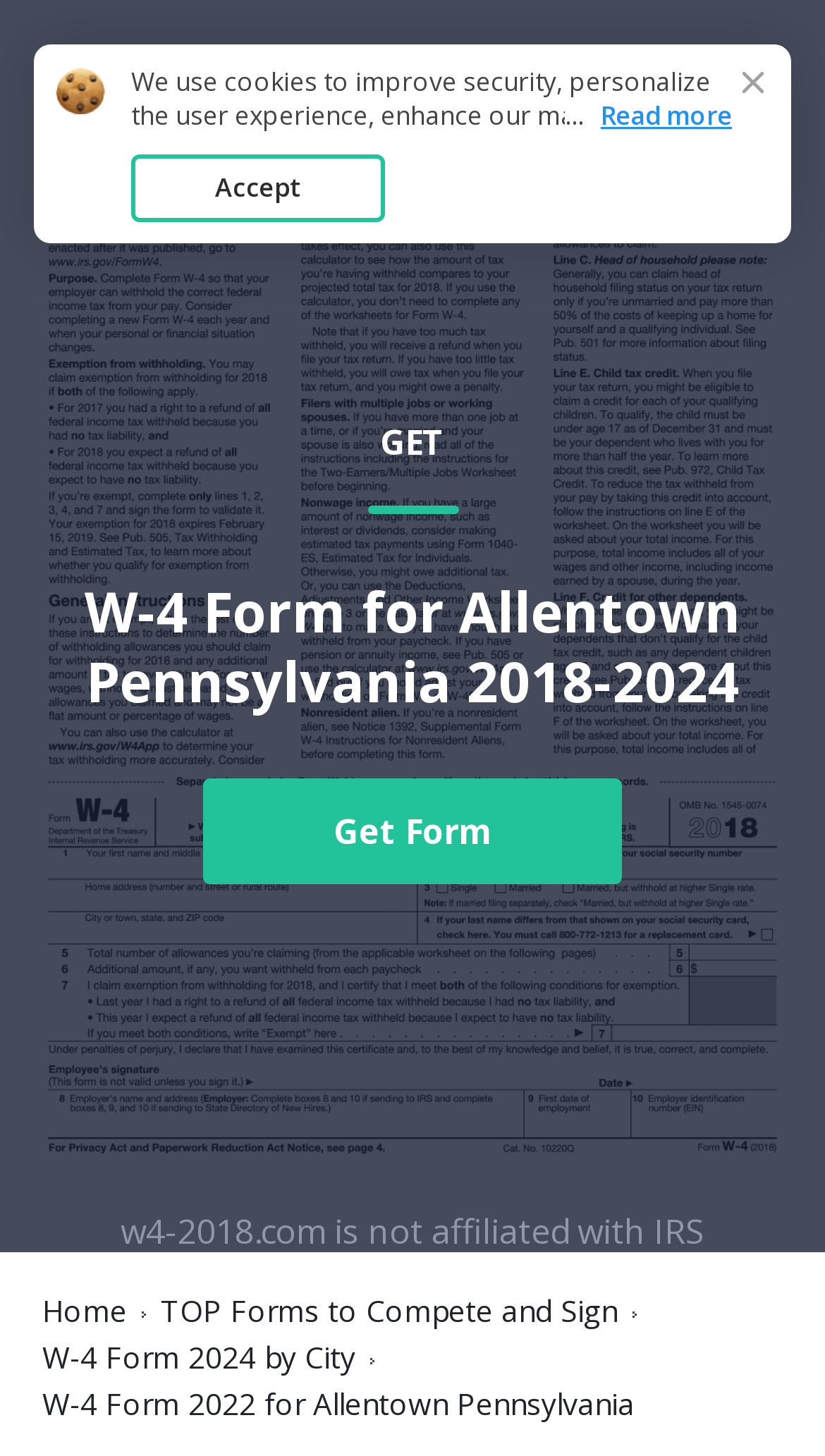Using the webpage screenshot, locate the HTML element that fits the following description and provide its bounding box: "W-4 Form 2024 by City".

[0.051, 0.921, 0.431, 0.944]